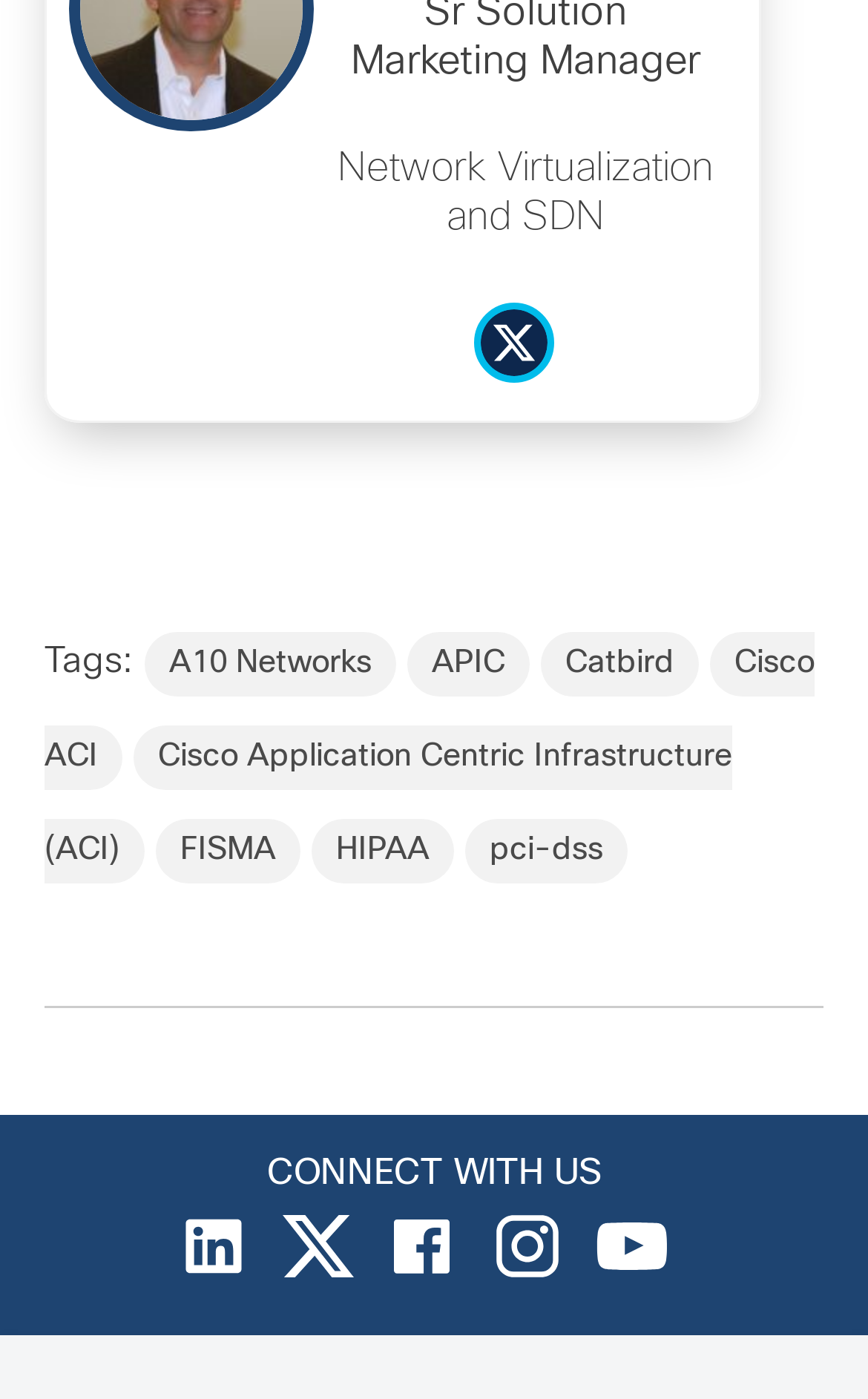Based on the element description: "HIPAA", identify the bounding box coordinates for this UI element. The coordinates must be four float numbers between 0 and 1, listed as [left, top, right, bottom].

[0.359, 0.585, 0.523, 0.631]